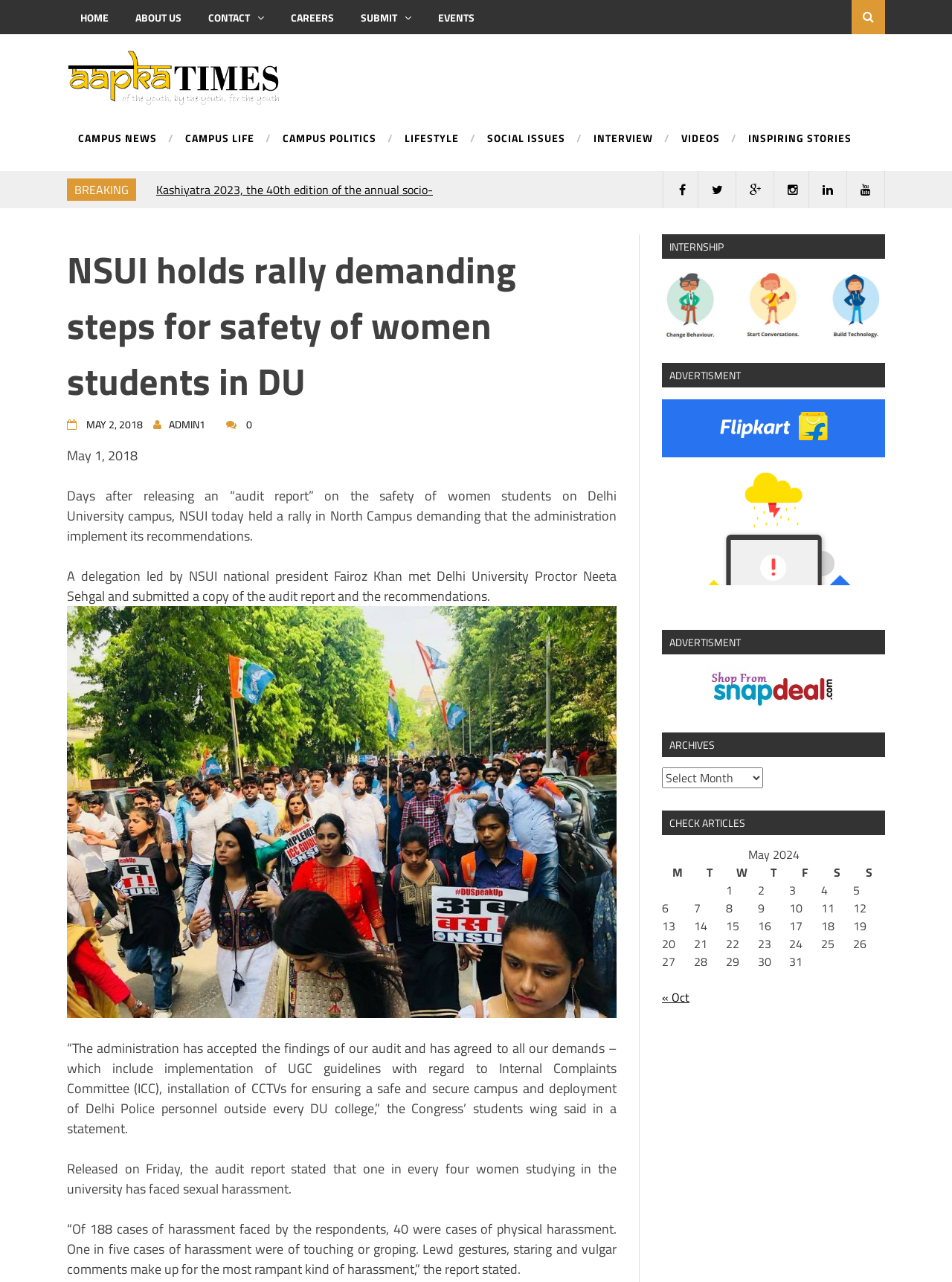Deliver a detailed narrative of the webpage's visual and textual elements.

The webpage is a news article from Aapka Times, with a title "NSUI holds rally demanding steps for safety of women students in DU". At the top, there is a navigation menu with links to "HOME", "ABOUT US", "CONTACT", "CAREERS", "SUBMIT", and "EVENTS". Below the navigation menu, there is a section with links to various categories such as "CAMPUS NEWS", "CAMPUS LIFE", "CAMPUS POLITICS", "LIFESTYLE", "SOCIAL ISSUES", "INTERVIEW", "VIDEOS", and "INSPIRING STORIES".

The main content of the webpage is an article about a rally held by NSUI (National Students' Union of India) demanding steps for the safety of women students in Delhi University. The article is divided into several paragraphs, with headings and subheadings. There are also several links to other articles and news stories scattered throughout the page.

On the right-hand side of the page, there is a complementary section with several headings, including "INTERNSHIP", "ADVERTISMENT", "ARCHIVES", and "CHECK ARTICLES". There is also a table with a calendar for May 2024, with links to articles for each day of the month.

At the bottom of the page, there are several social media links and icons, including Facebook, Twitter, and Instagram. Overall, the webpage has a clean and organized layout, with a focus on presenting news articles and information to the reader.